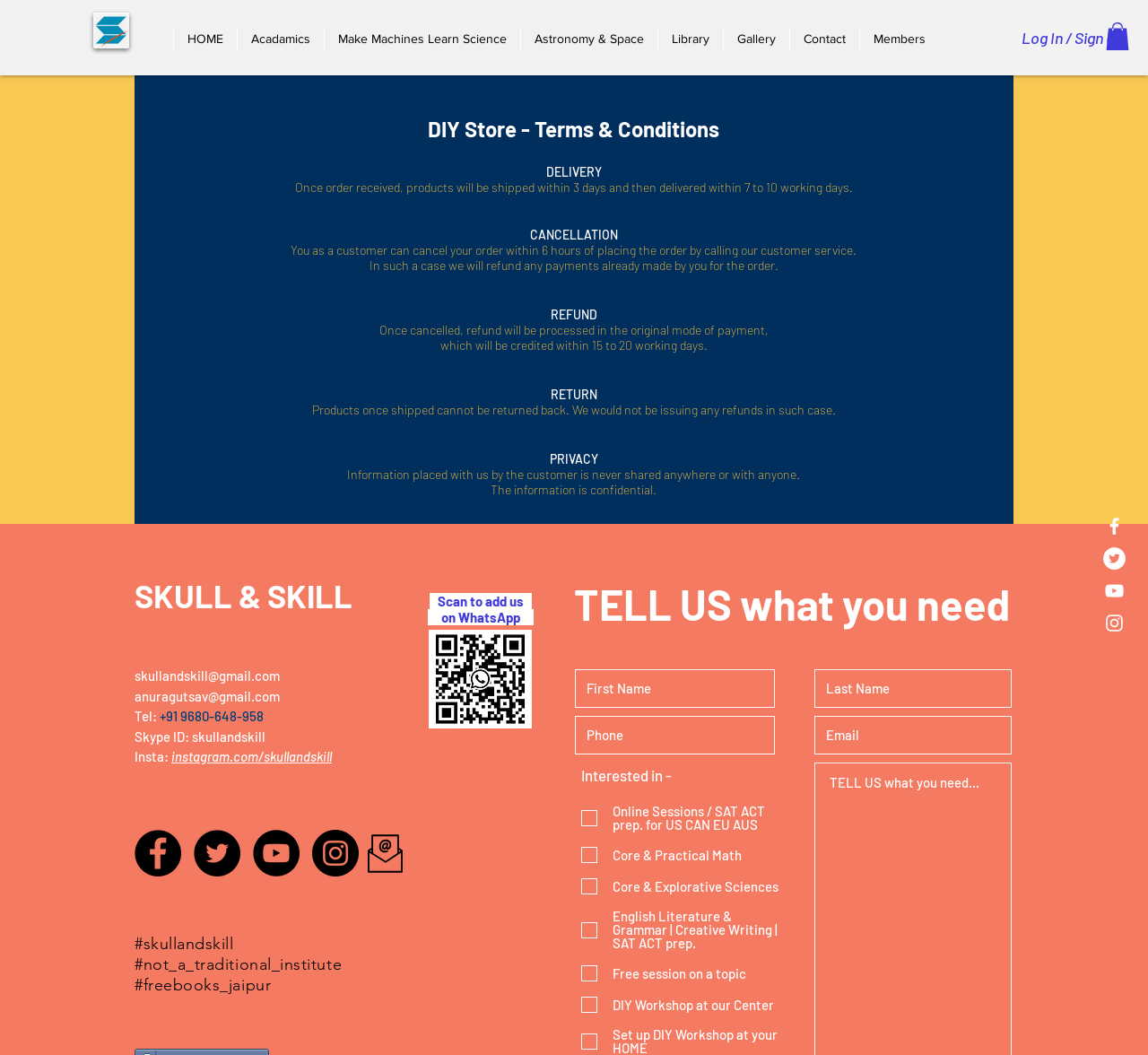Pinpoint the bounding box coordinates of the element you need to click to execute the following instruction: "Enter your First Name". The bounding box should be represented by four float numbers between 0 and 1, in the format [left, top, right, bottom].

[0.501, 0.634, 0.675, 0.671]